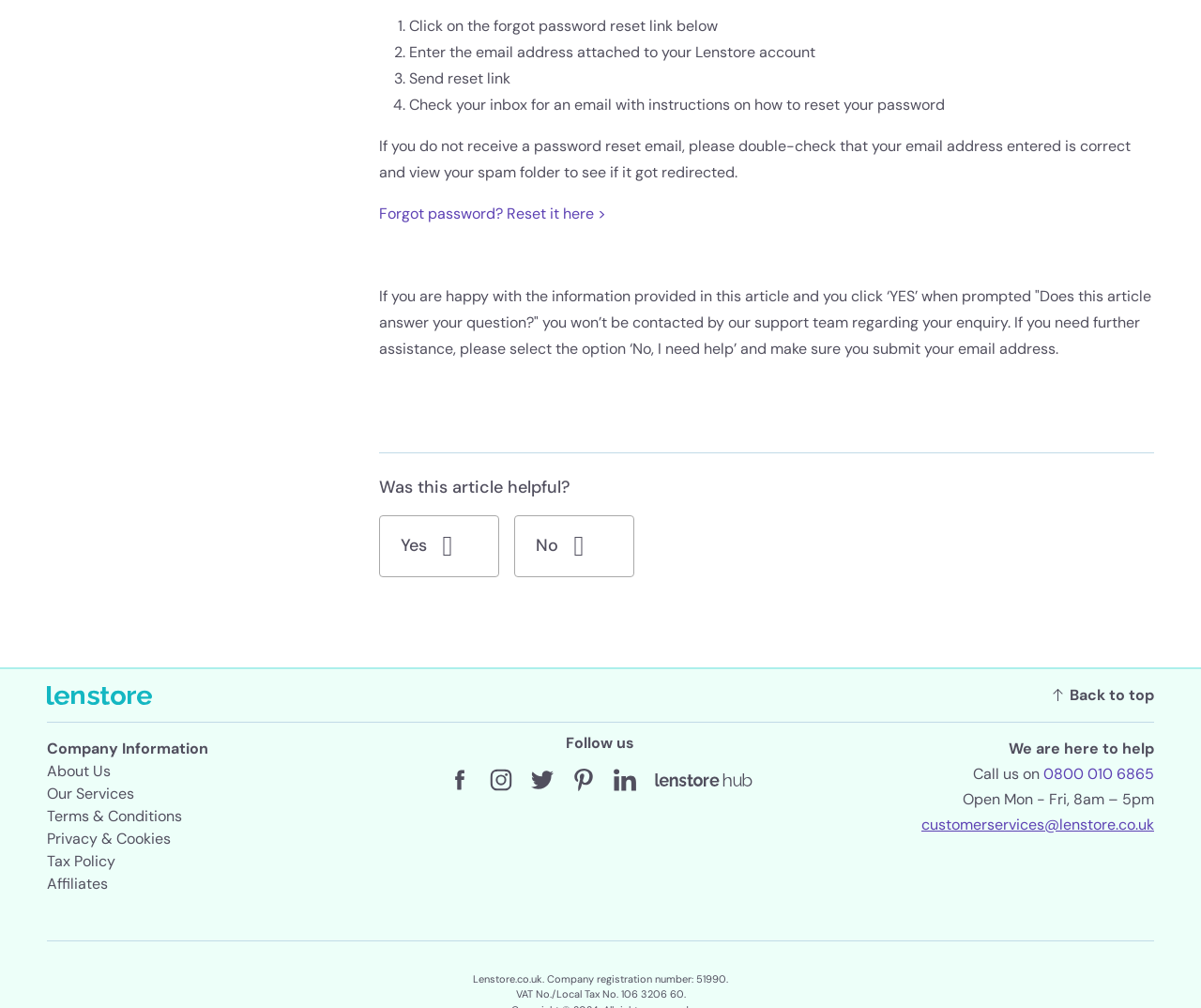Answer the question in a single word or phrase:
What is the company registration number of Lenstore.co.uk?

51990